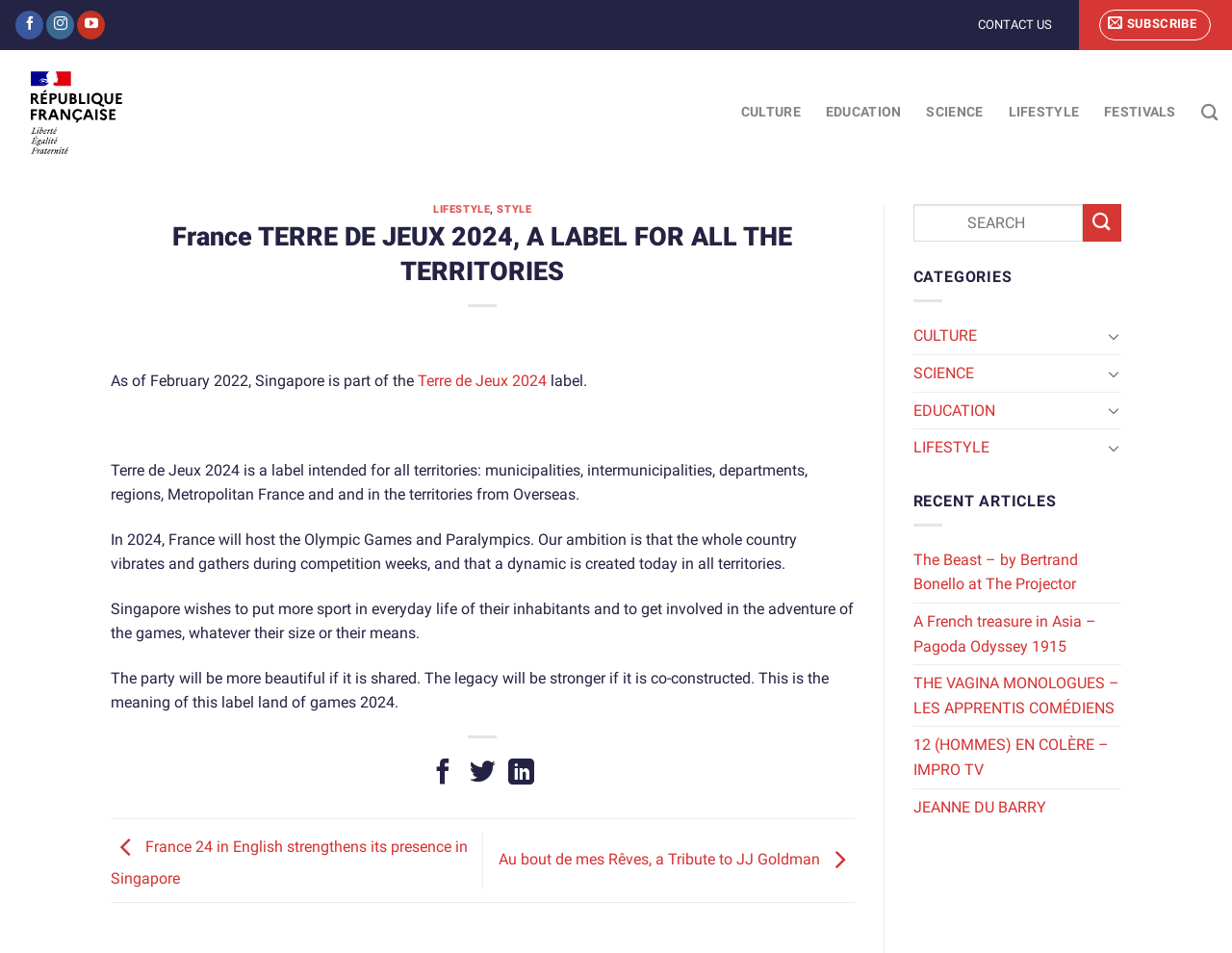Determine the bounding box coordinates of the area to click in order to meet this instruction: "Read about CULTURE".

[0.601, 0.1, 0.65, 0.136]